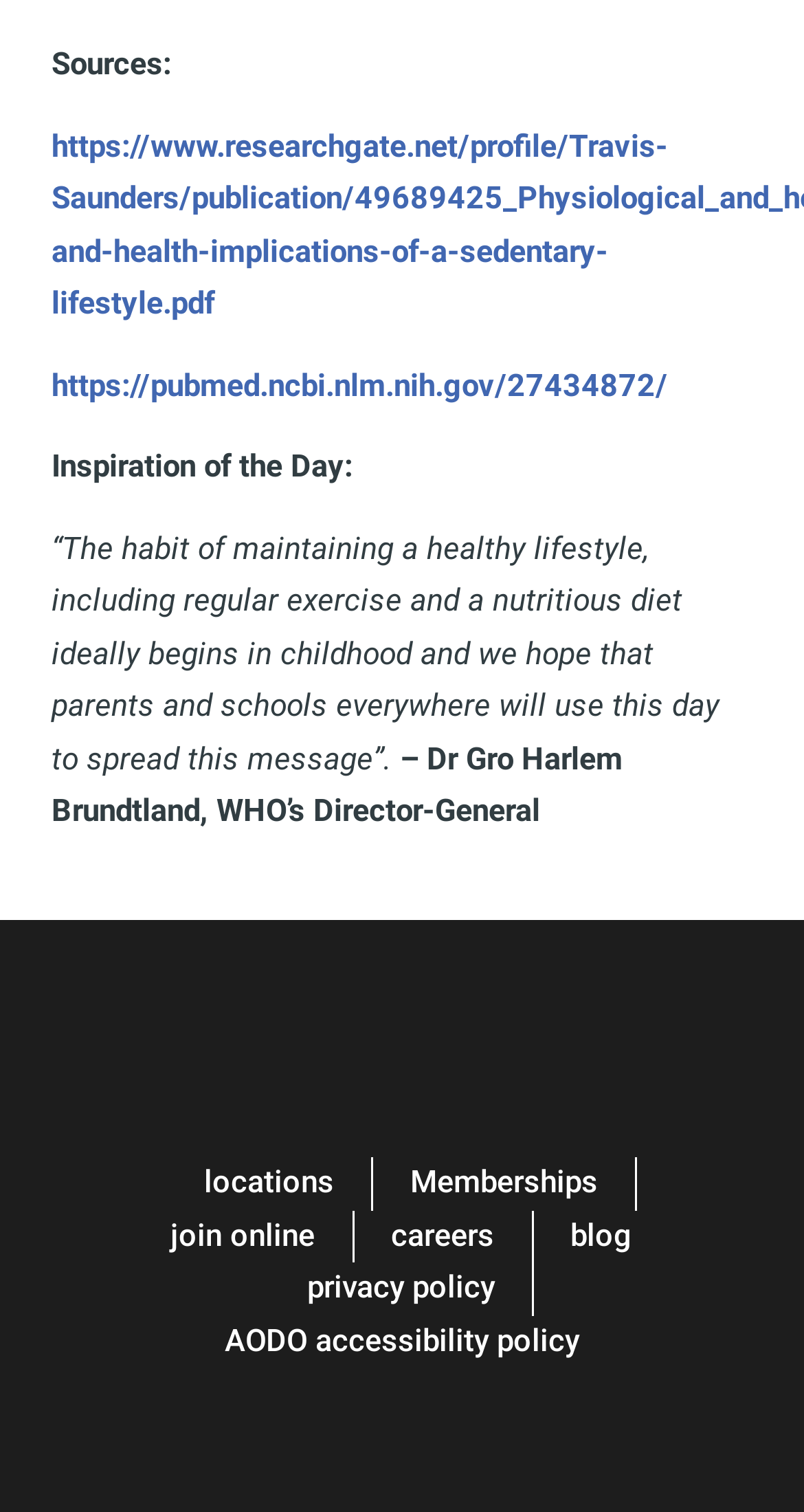What is the source of the information?
Please use the visual content to give a single word or phrase answer.

PubMed